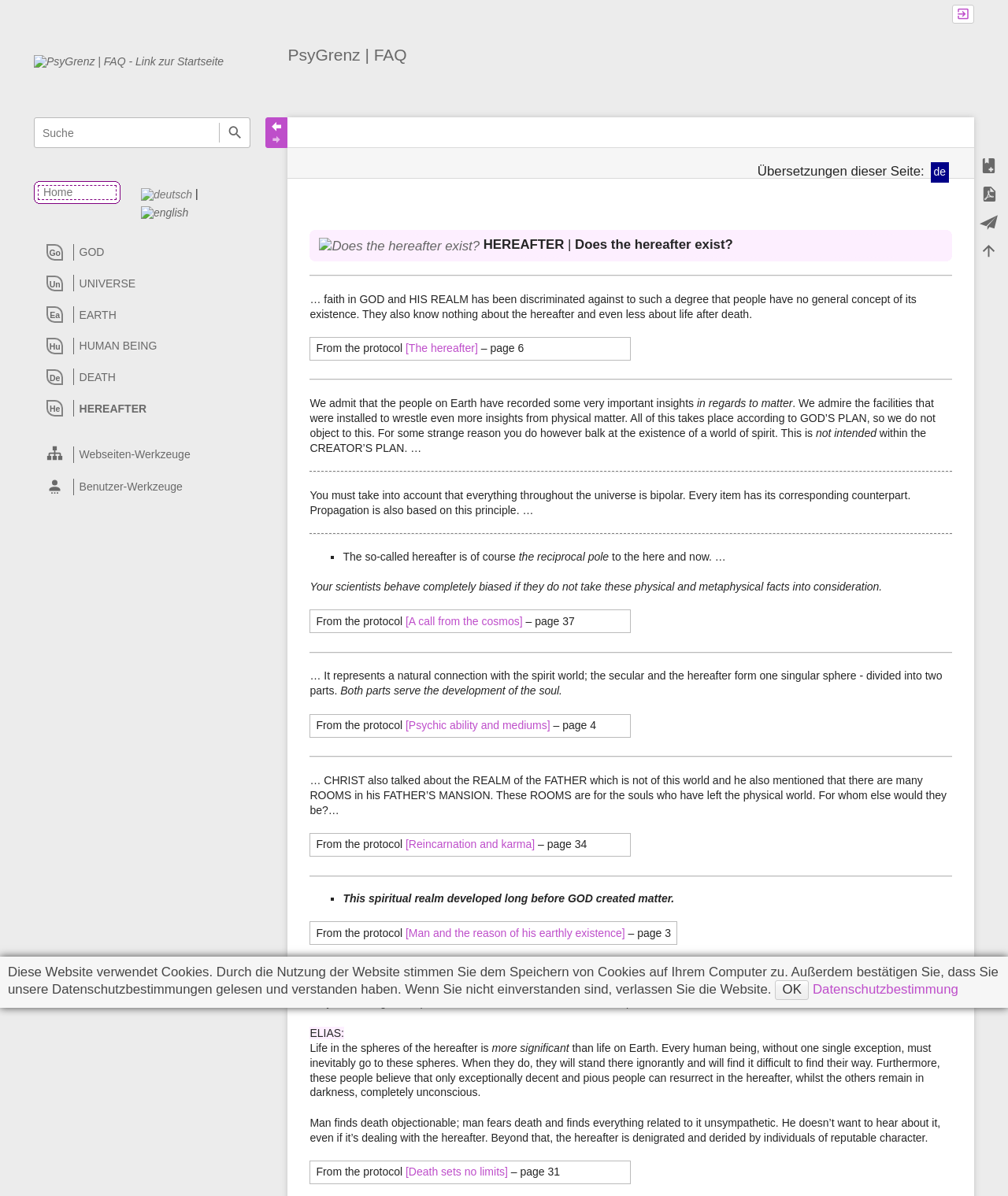Find the bounding box coordinates for the element described here: "Benutzer-Werkzeuge".

[0.035, 0.395, 0.248, 0.419]